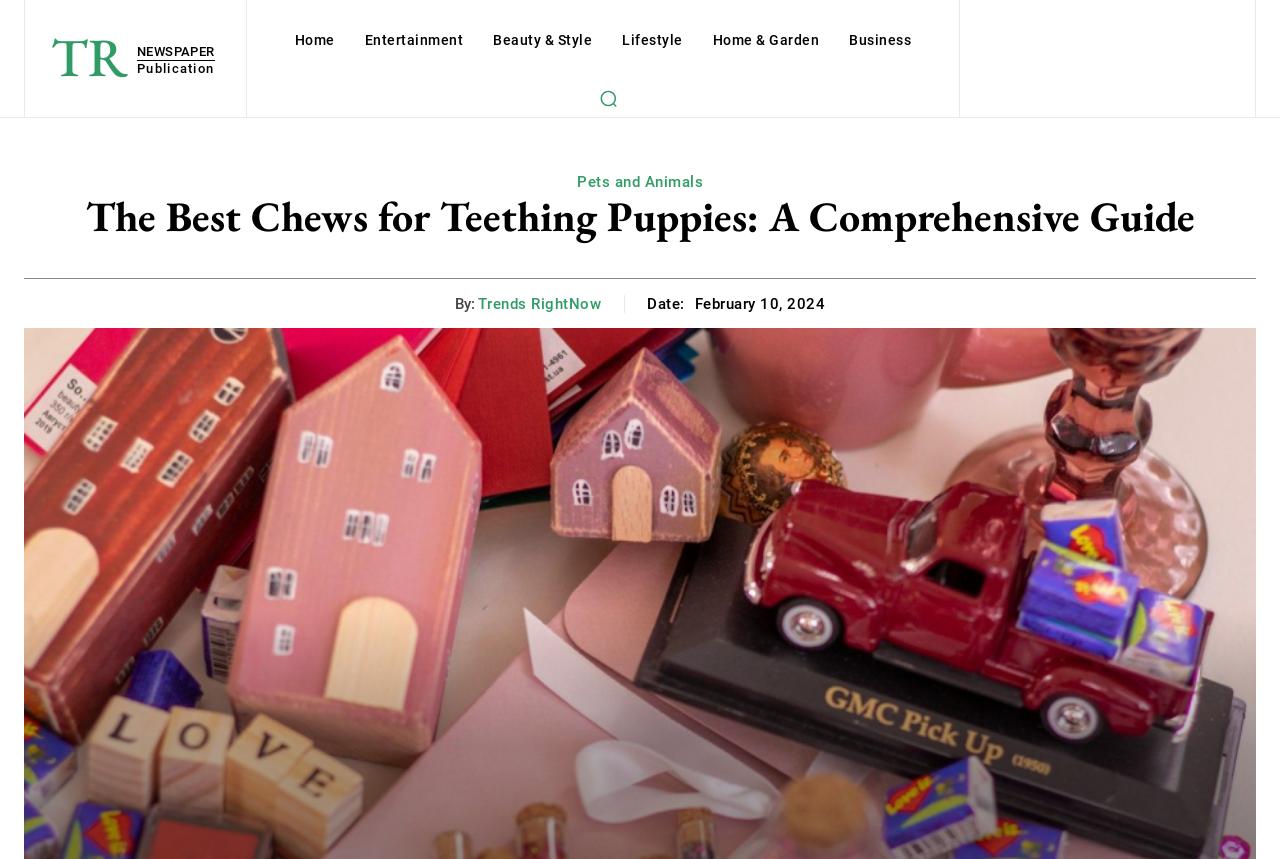Utilize the details in the image to give a detailed response to the question: Is there a search function on the page?

I found a button element with text 'Search' which is likely to be a search function on the page. This element also has an image child element.